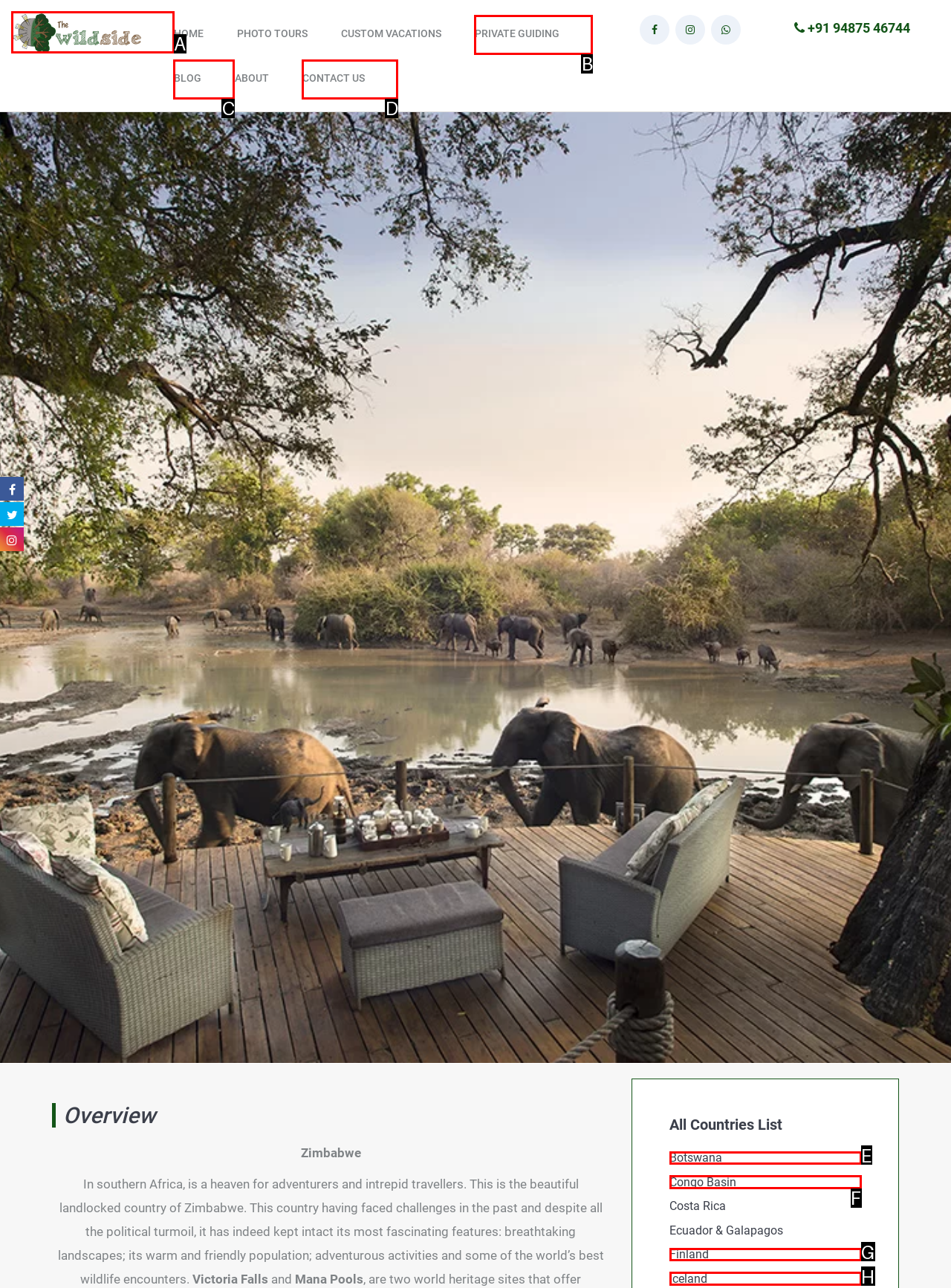Which lettered option should be clicked to perform the following task: Click the logo
Respond with the letter of the appropriate option.

A